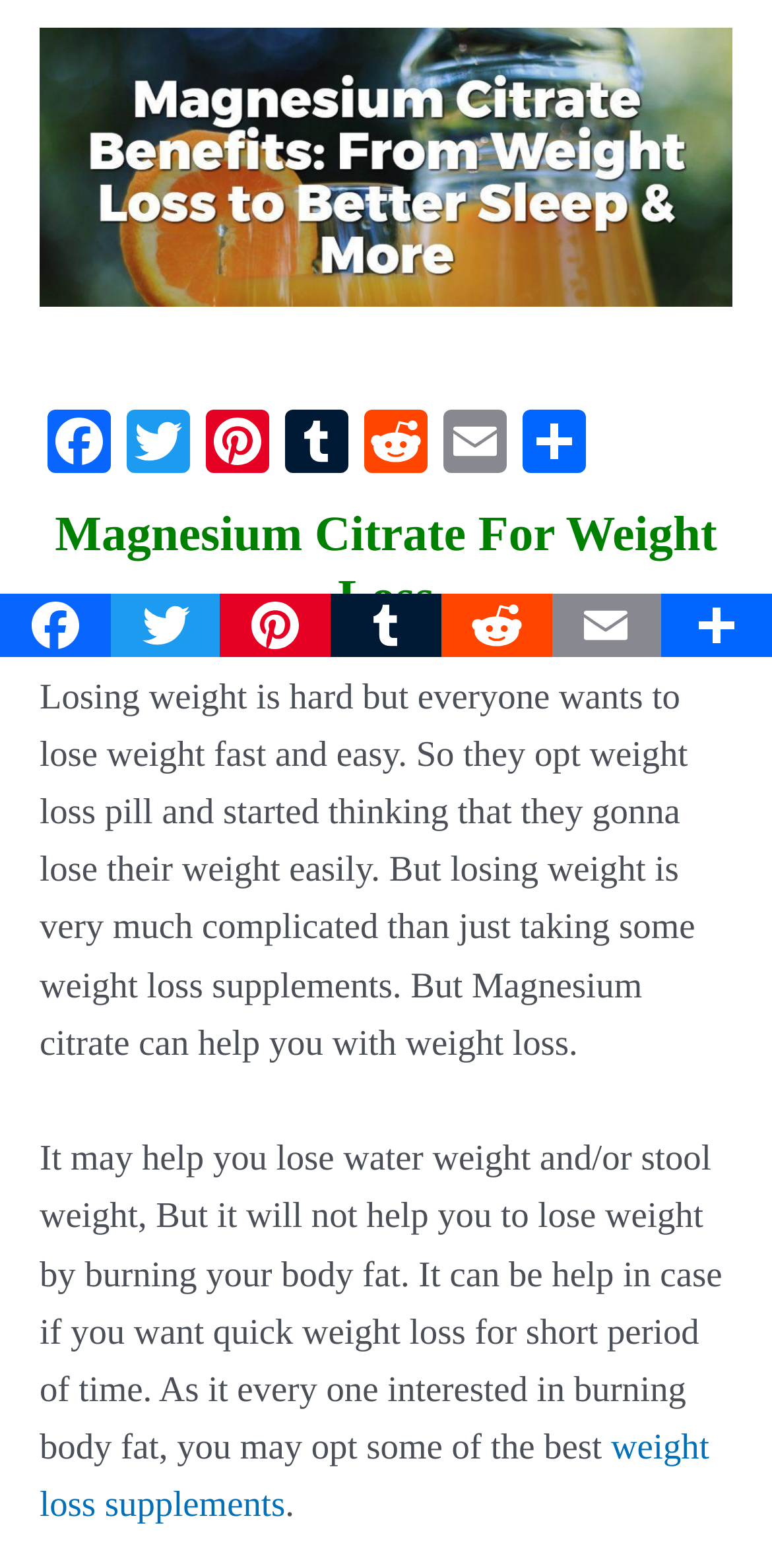Identify the bounding box for the UI element described as: "weight loss supplements". The coordinates should be four float numbers between 0 and 1, i.e., [left, top, right, bottom].

[0.051, 0.91, 0.919, 0.972]